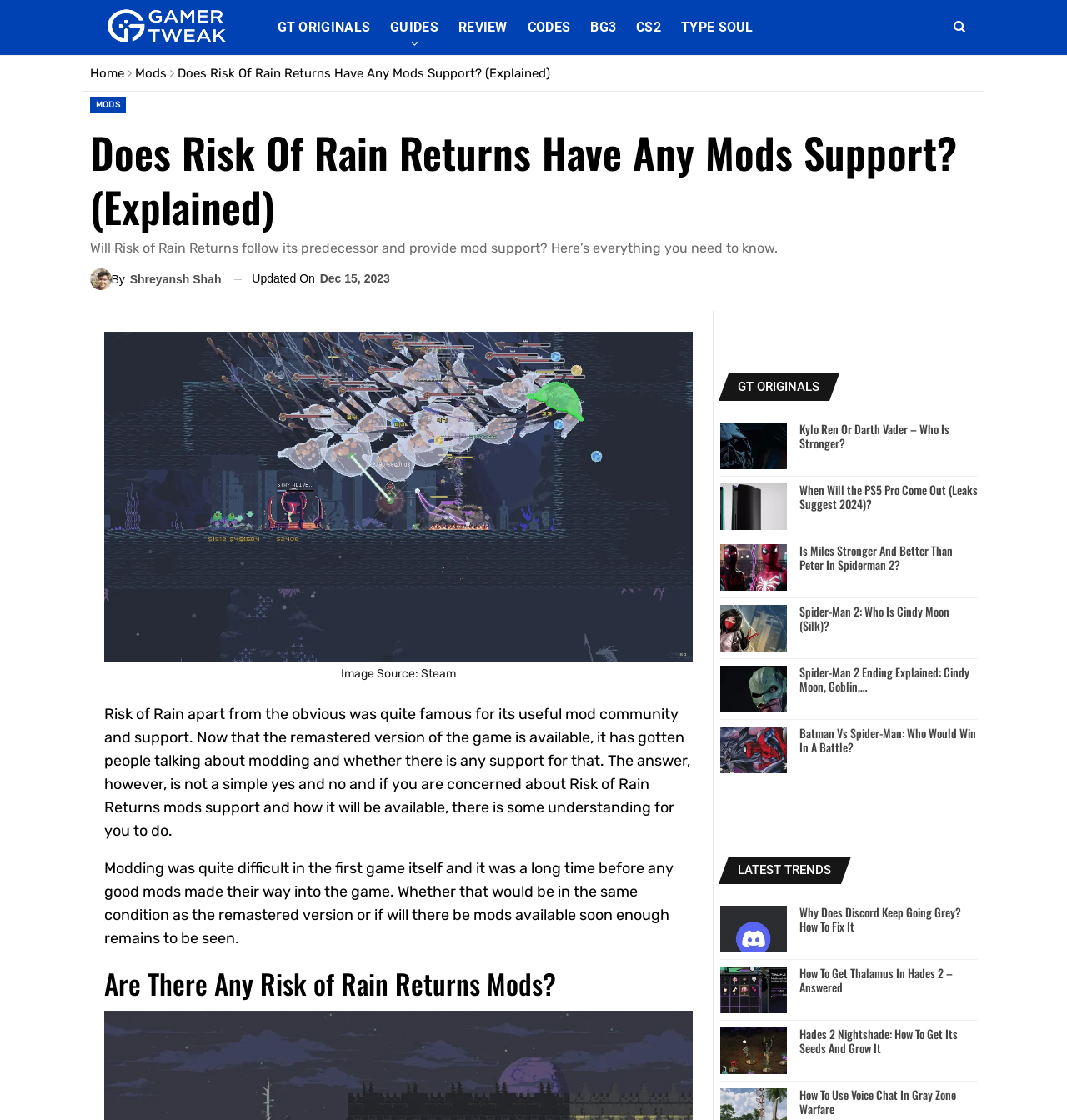Please find the bounding box coordinates (top-left x, top-left y, bottom-right x, bottom-right y) in the screenshot for the UI element described as follows: Type Soul

[0.629, 0.0, 0.715, 0.049]